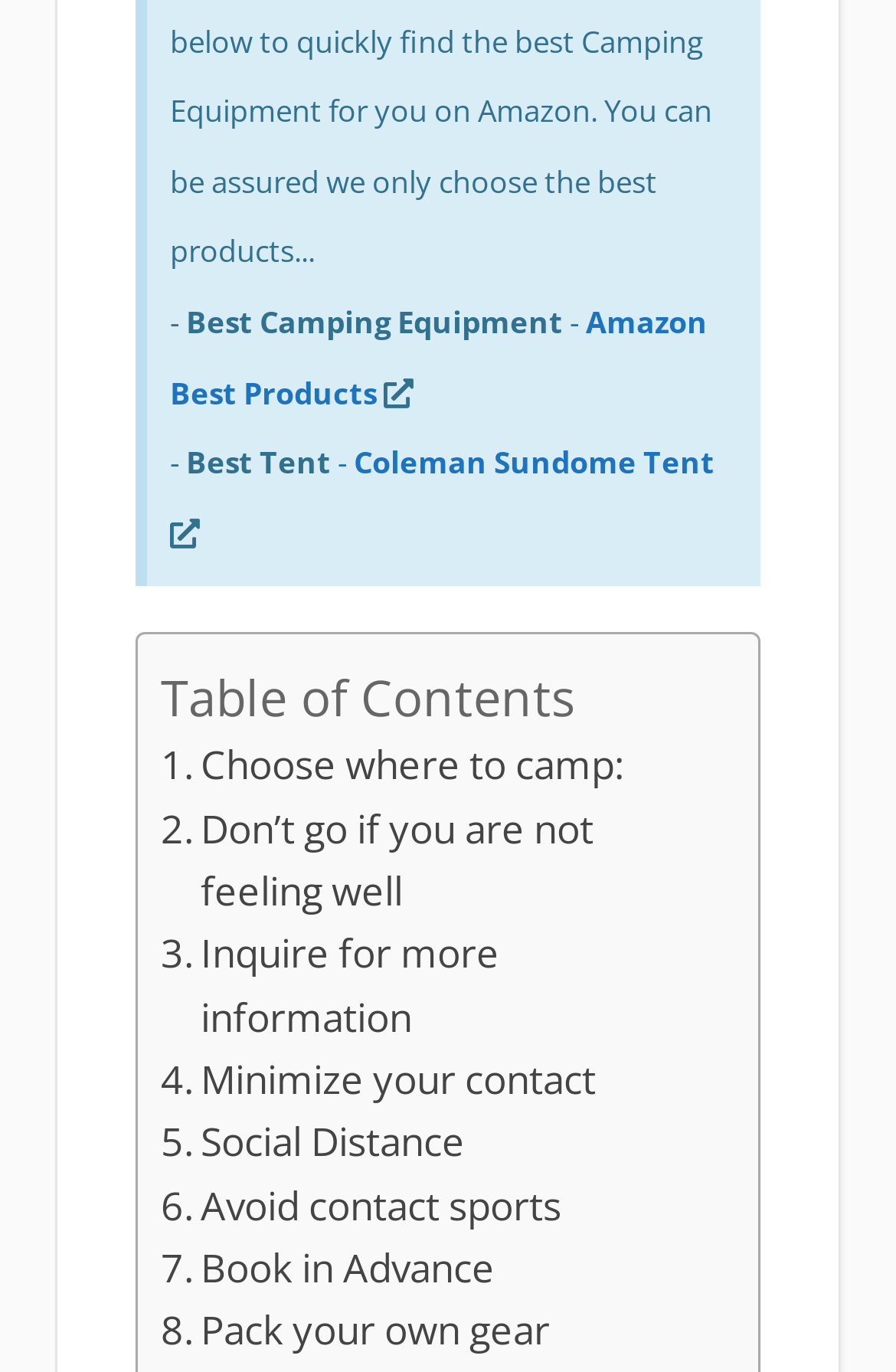Please find the bounding box coordinates of the element that you should click to achieve the following instruction: "Check refund policy". The coordinates should be presented as four float numbers between 0 and 1: [left, top, right, bottom].

None